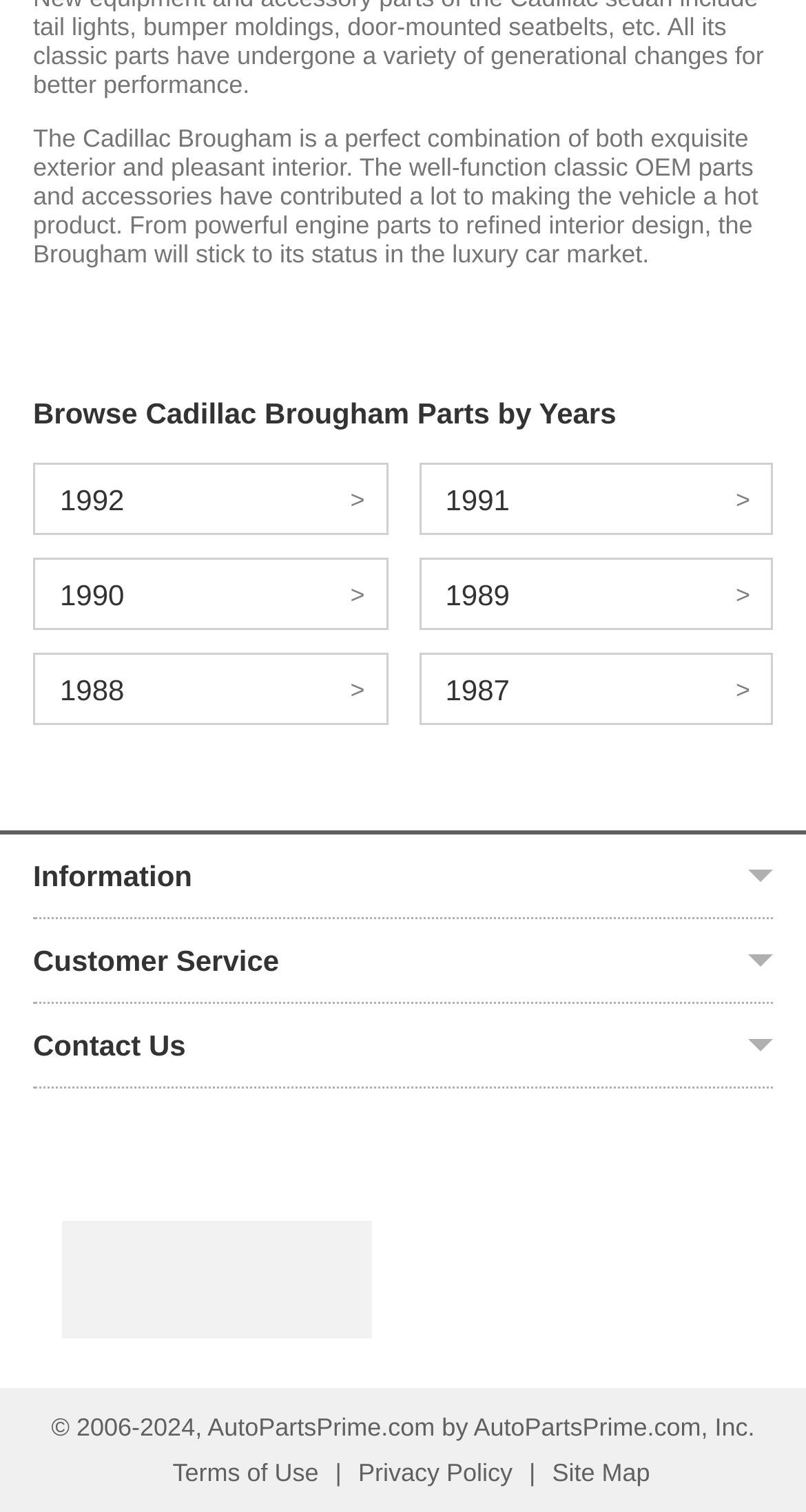Please identify the bounding box coordinates of the element that needs to be clicked to execute the following command: "Get help from the center". Provide the bounding box using four float numbers between 0 and 1, formatted as [left, top, right, bottom].

[0.041, 0.648, 0.205, 0.667]